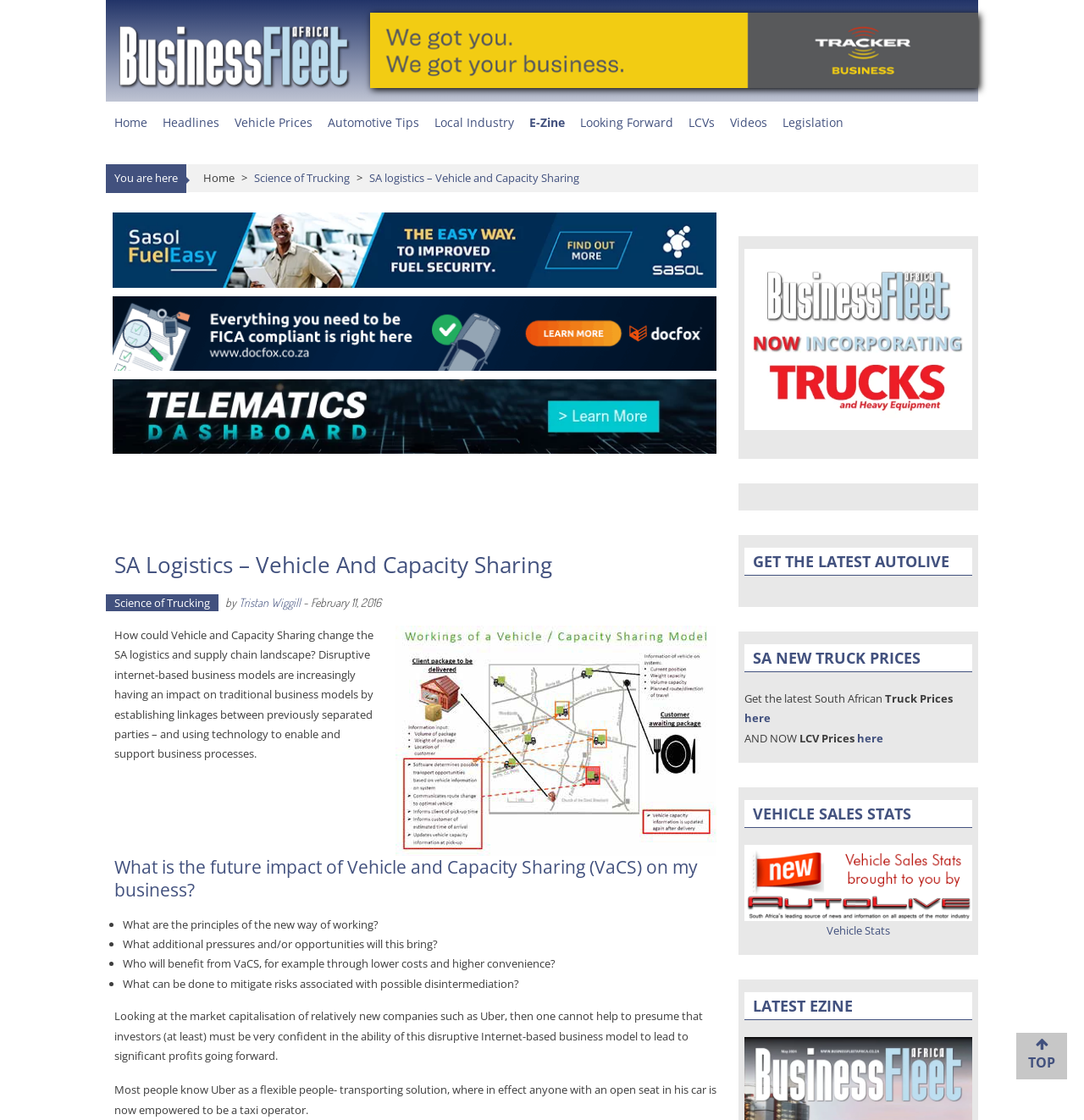From the screenshot, find the bounding box of the UI element matching this description: "access". Supply the bounding box coordinates in the form [left, top, right, bottom], each a float between 0 and 1.

None